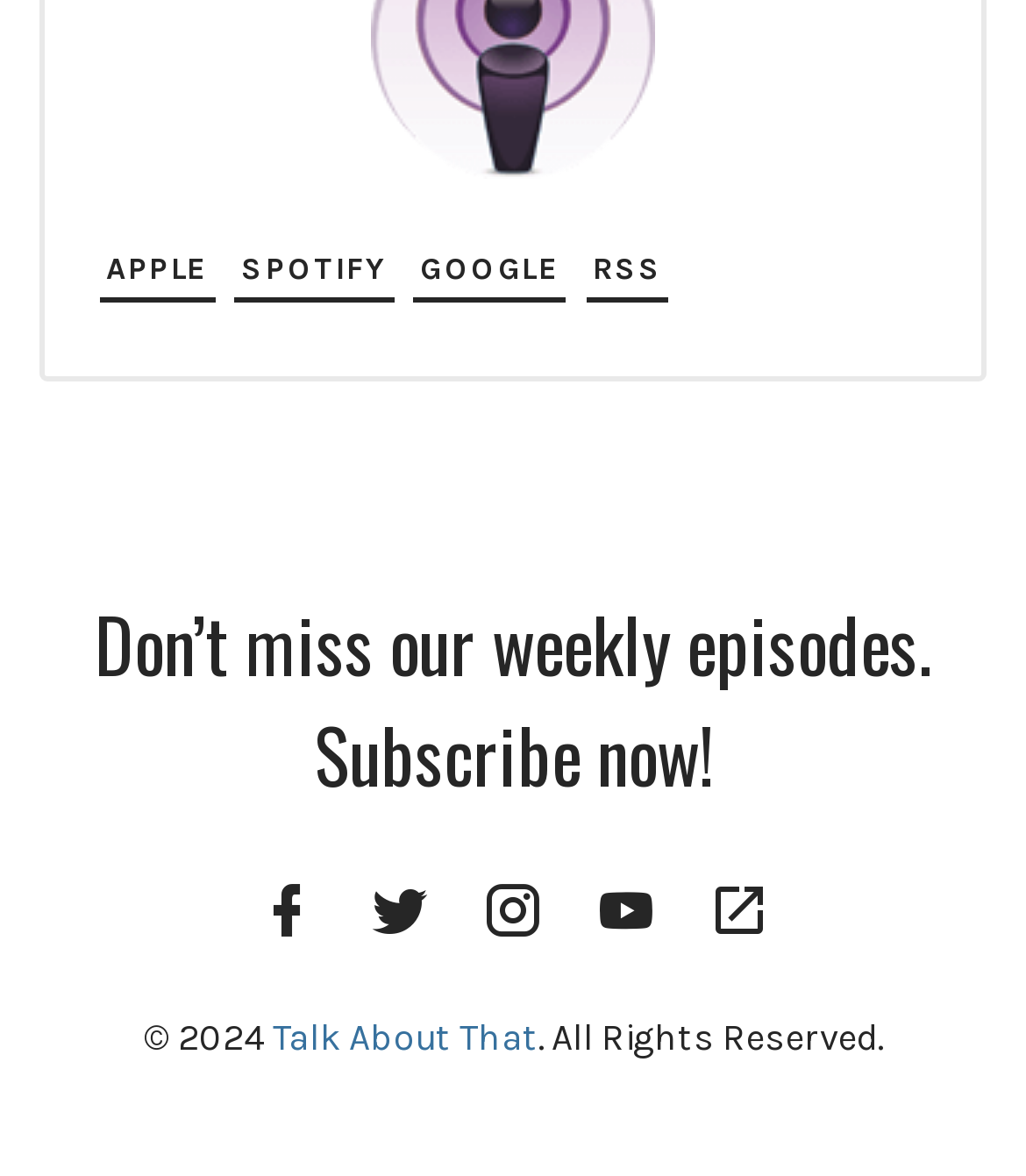Specify the bounding box coordinates of the area to click in order to execute this command: 'Visit Facebook page'. The coordinates should consist of four float numbers ranging from 0 to 1, and should be formatted as [left, top, right, bottom].

[0.228, 0.74, 0.331, 0.807]